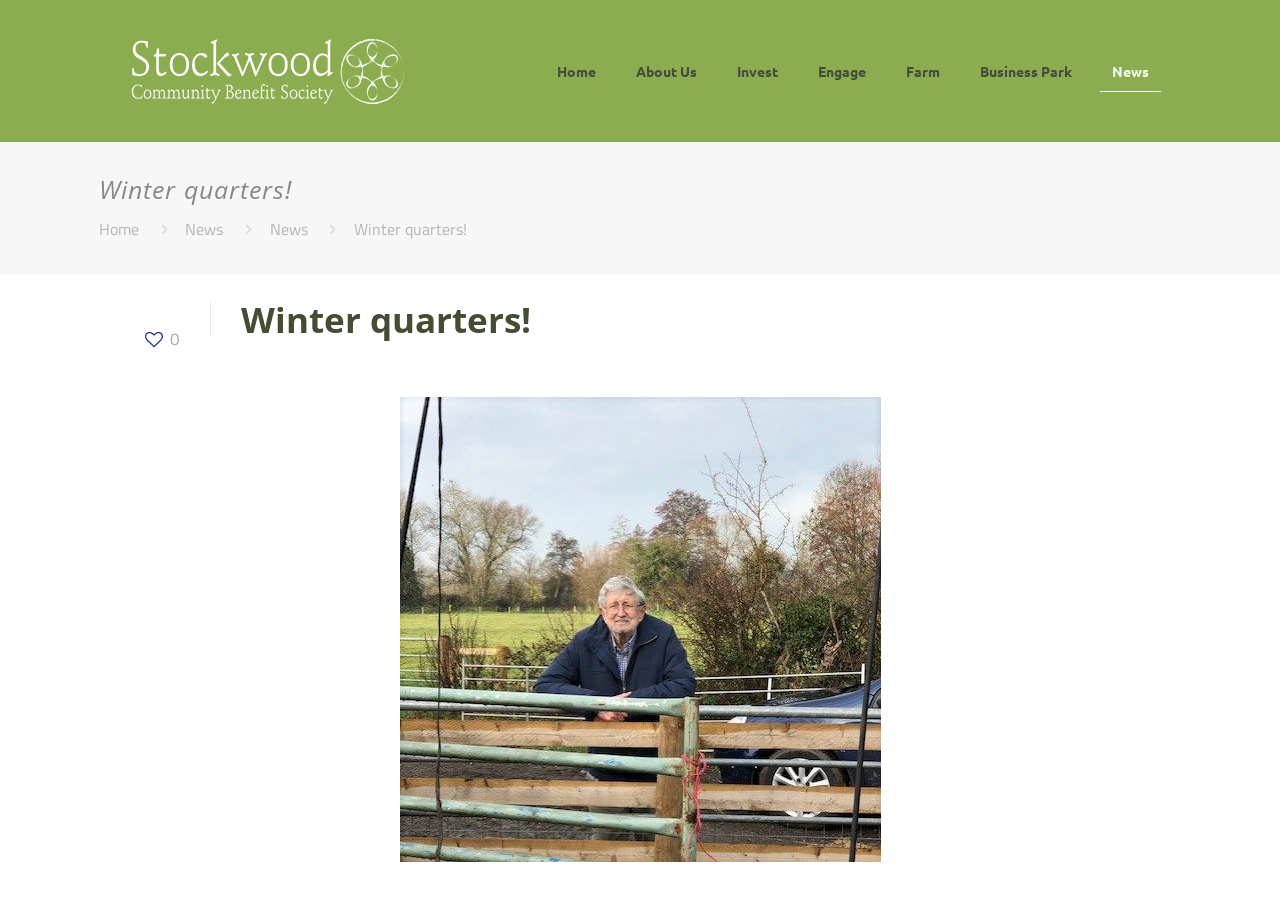How many 'loved' icons are there?
Answer the question with a detailed explanation, including all necessary information.

I found a section with a 'loved loved 0' link, and within it, there are two 'loved' icons, so I counted them as 2.